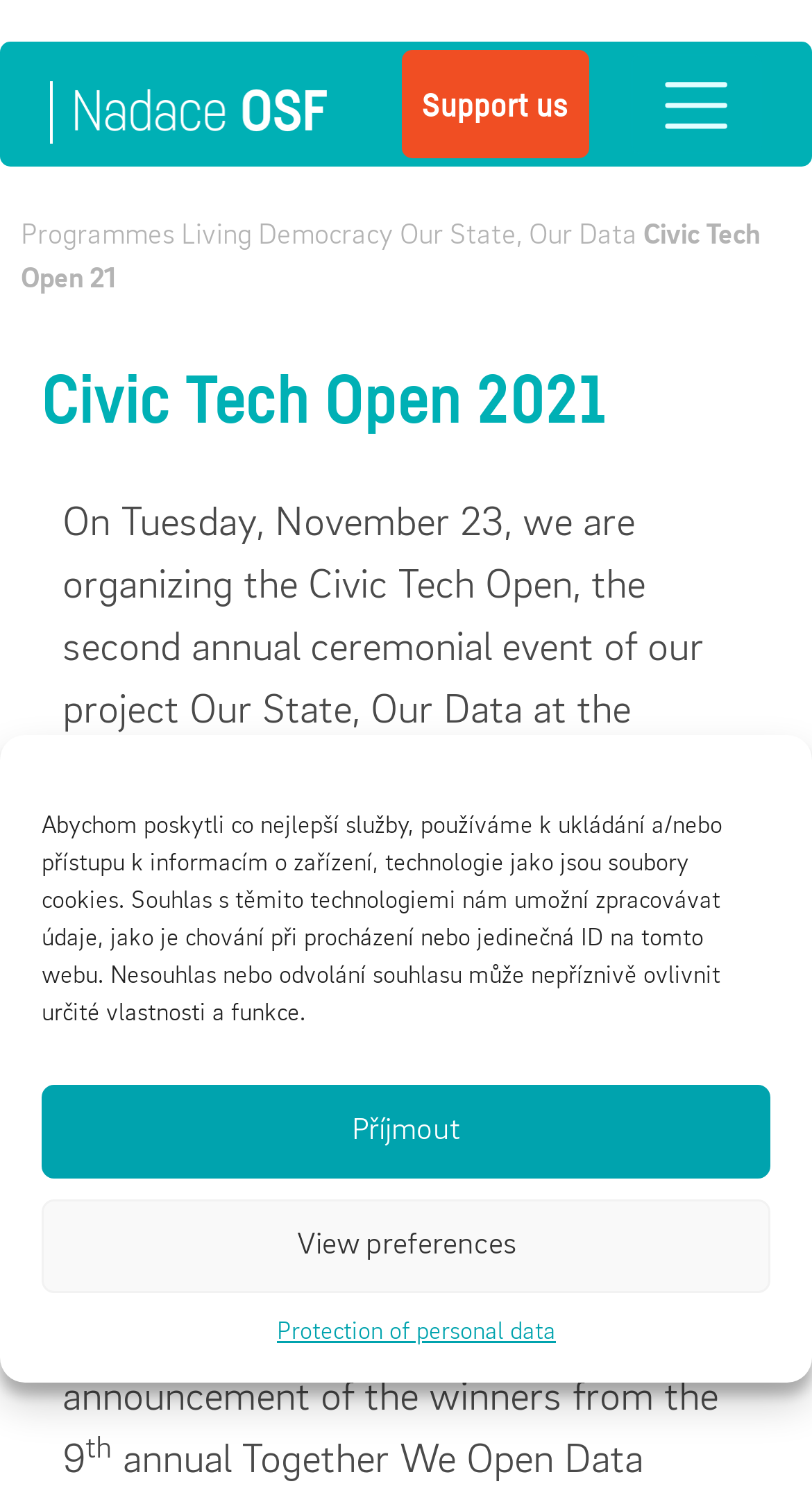Predict the bounding box of the UI element based on the description: "Support us". The coordinates should be four float numbers between 0 and 1, formatted as [left, top, right, bottom].

[0.494, 0.033, 0.725, 0.105]